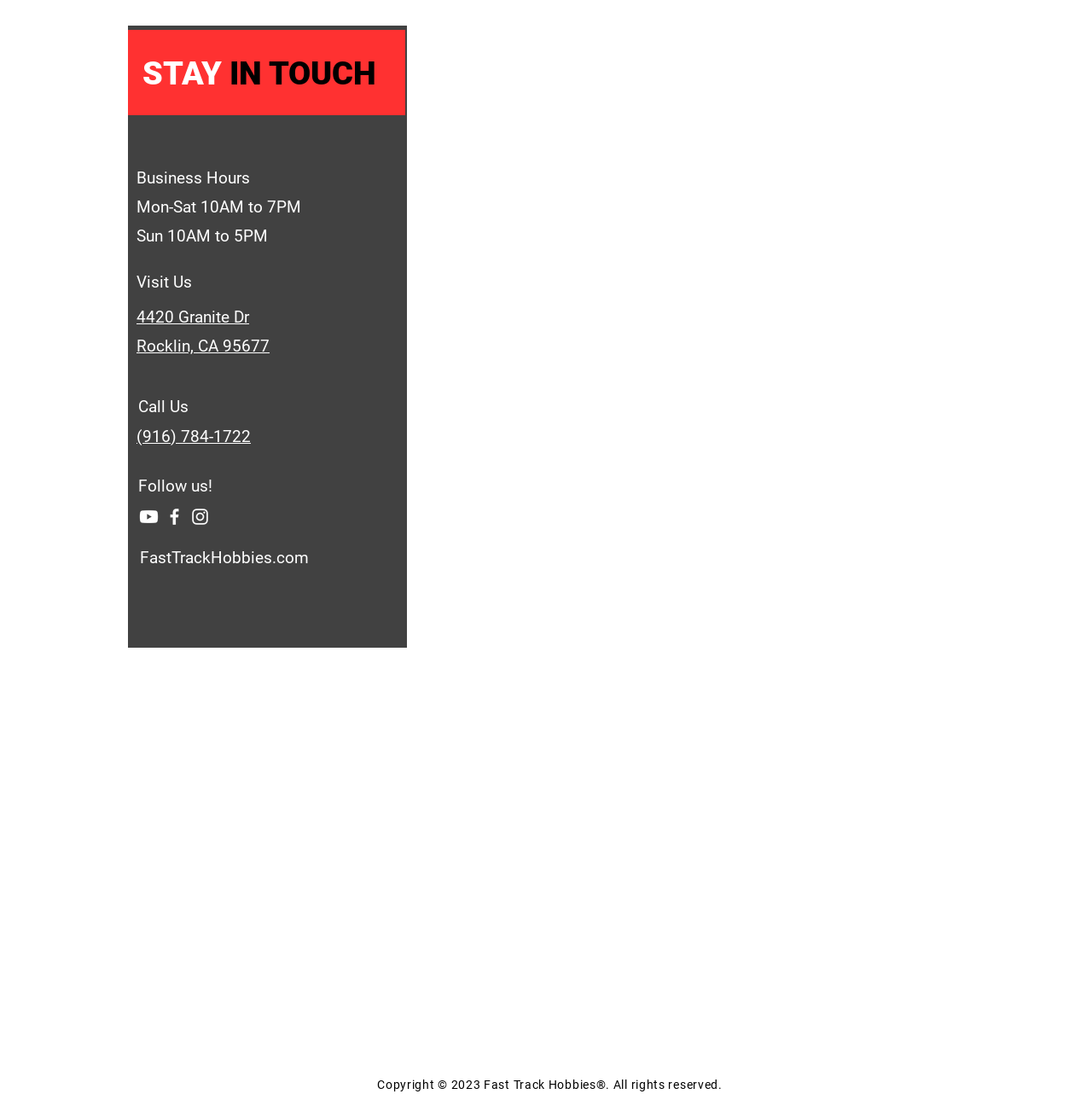Indicate the bounding box coordinates of the element that must be clicked to execute the instruction: "View the Google Maps". The coordinates should be given as four float numbers between 0 and 1, i.e., [left, top, right, bottom].

[0.117, 0.666, 0.883, 0.97]